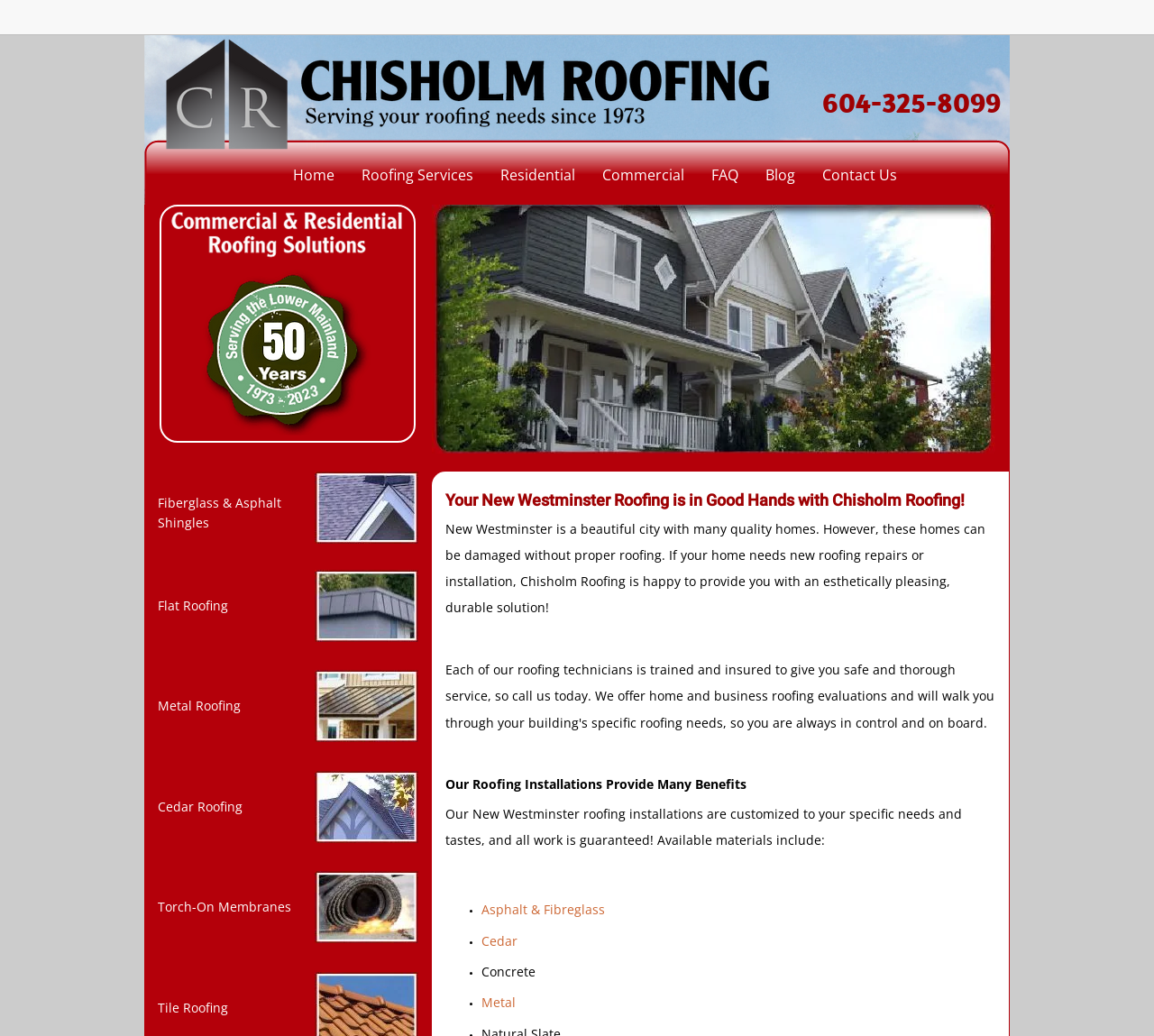Identify the bounding box of the HTML element described here: "Flat Roofing". Provide the coordinates as four float numbers between 0 and 1: [left, top, right, bottom].

[0.137, 0.576, 0.198, 0.593]